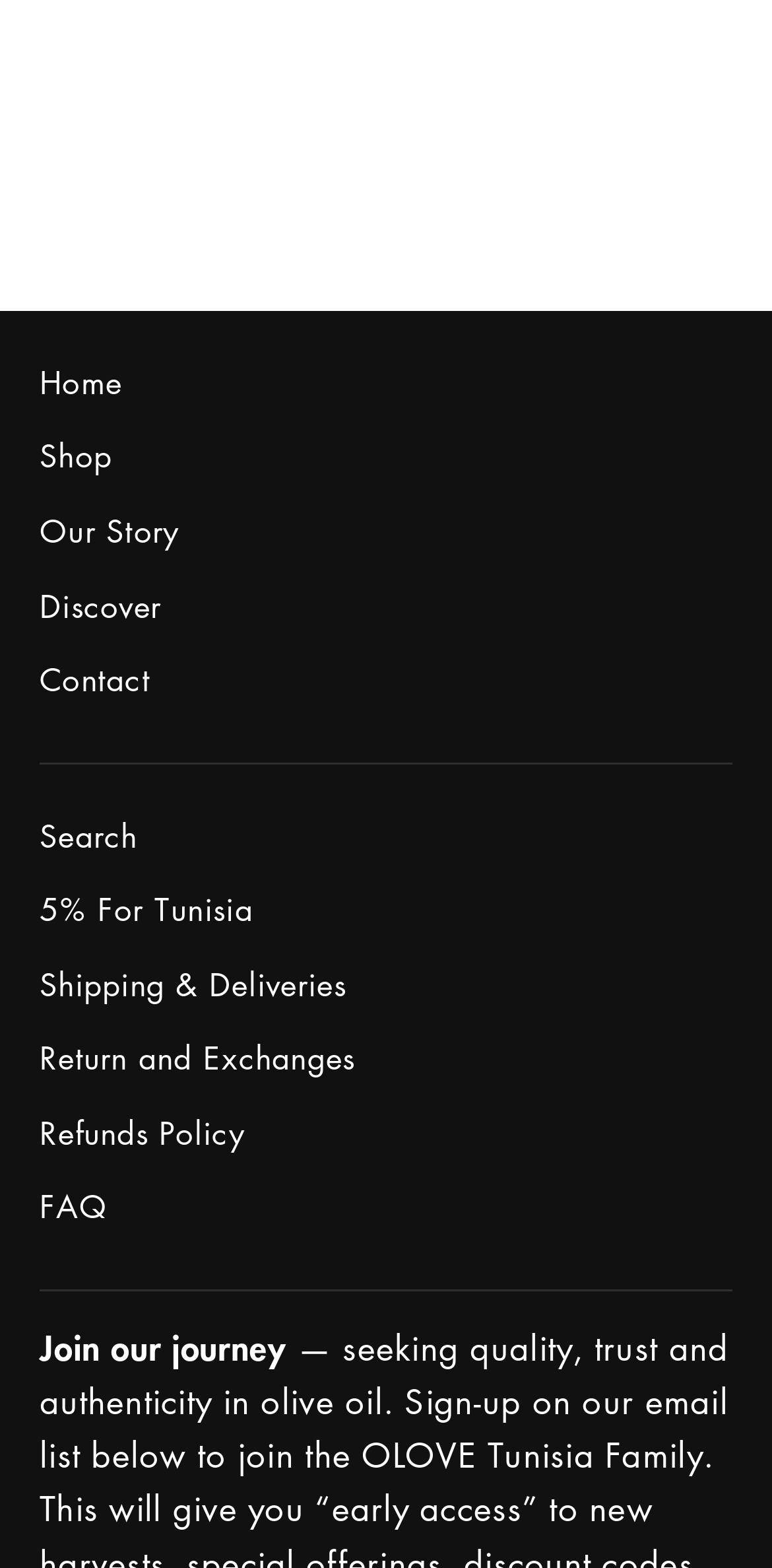Determine the bounding box coordinates of the element that should be clicked to execute the following command: "go to home page".

[0.051, 0.223, 0.949, 0.266]